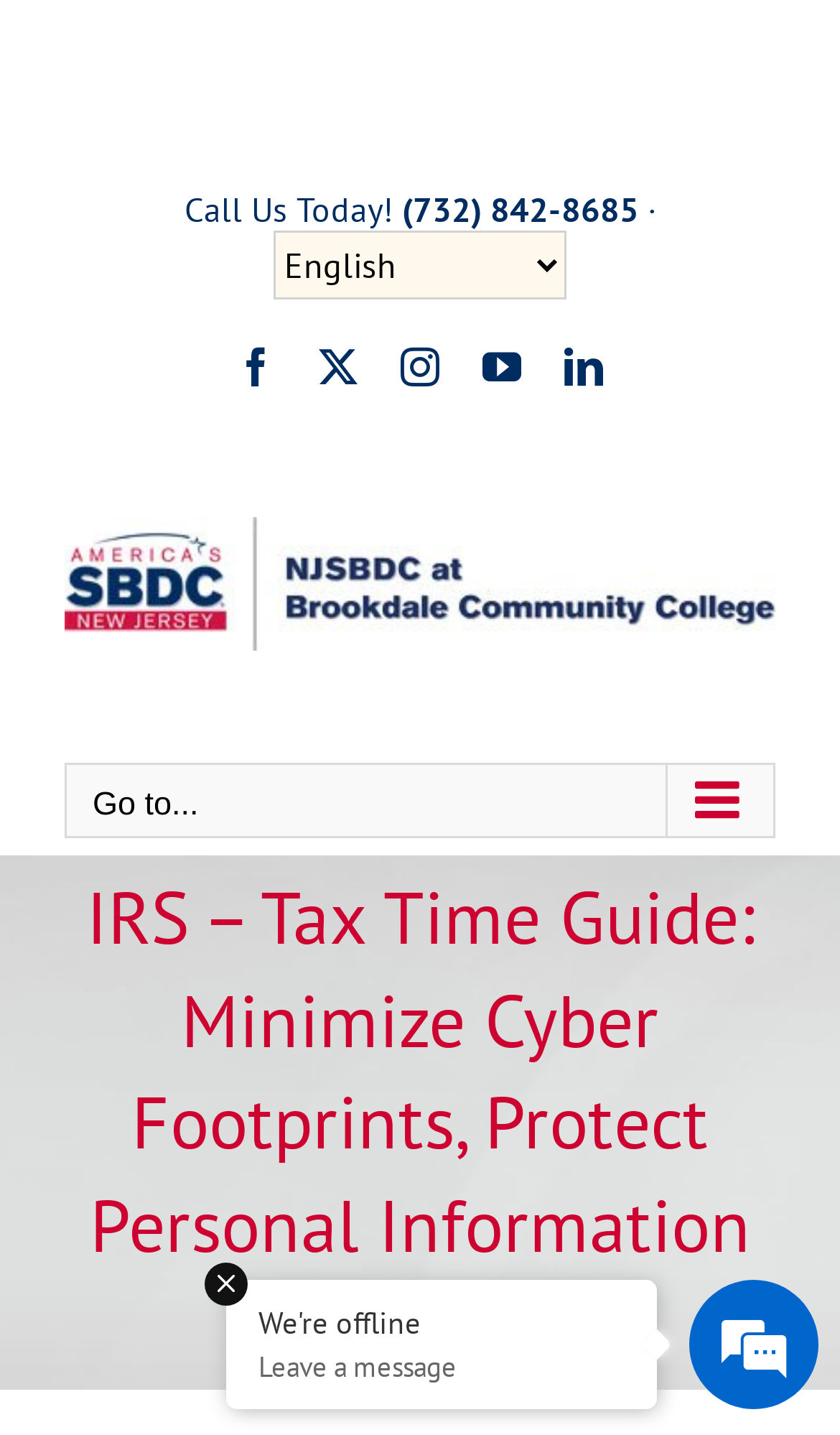Give a detailed overview of the webpage's appearance and contents.

The webpage is about the IRS Tax Time Guide, focusing on minimizing cyber footprints and protecting personal information online. At the top left, there is a call-to-action section with a "Call Us Today!" message, accompanied by a phone number and a separator. 

To the right of this section, there is a language selection combobox labeled "Select Language". Below this, there are social media links, including Facebook, Instagram, YouTube, and LinkedIn, represented by their respective icons.

On the top right, there is a logo of the NJ Small Business Development Center at Brookdale Community College, which is also a clickable link. Below this logo, there is a main menu navigation section for mobile devices, containing a button to expand or collapse the menu.

The main content of the webpage starts with a page title bar, featuring a heading that matches the meta description, "IRS – Tax Time Guide: Minimize Cyber Footprints, Protect Personal Information Online". At the bottom right of the page, there is a "Go to Top" link, allowing users to quickly navigate back to the top of the page.

In the lower section of the page, there is a message indicating that the service is currently offline, accompanied by a "Leave a message" paragraph and some emphasis text.